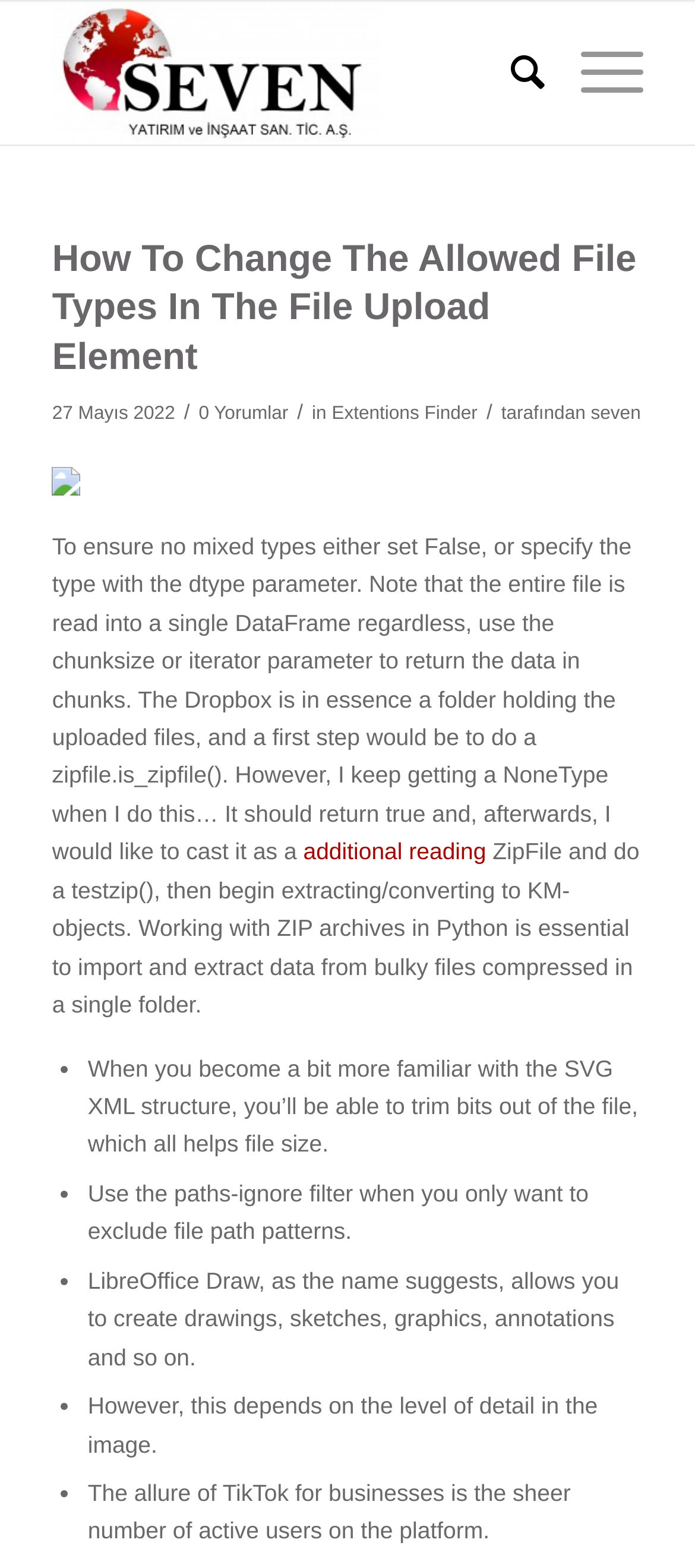What is the topic of the article?
Answer the question using a single word or phrase, according to the image.

File upload element